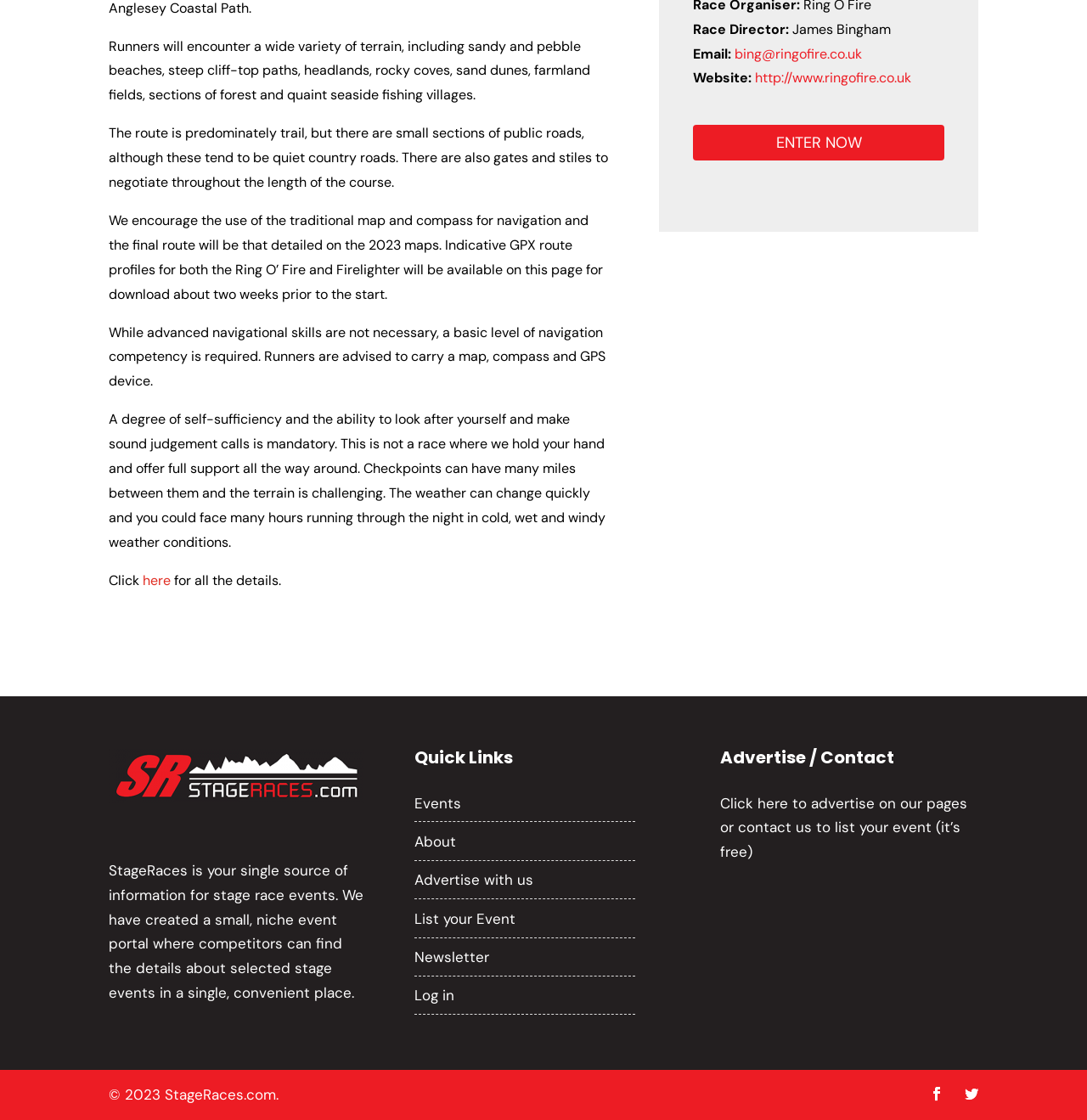Given the description "Enter Now", determine the bounding box of the corresponding UI element.

[0.638, 0.112, 0.869, 0.143]